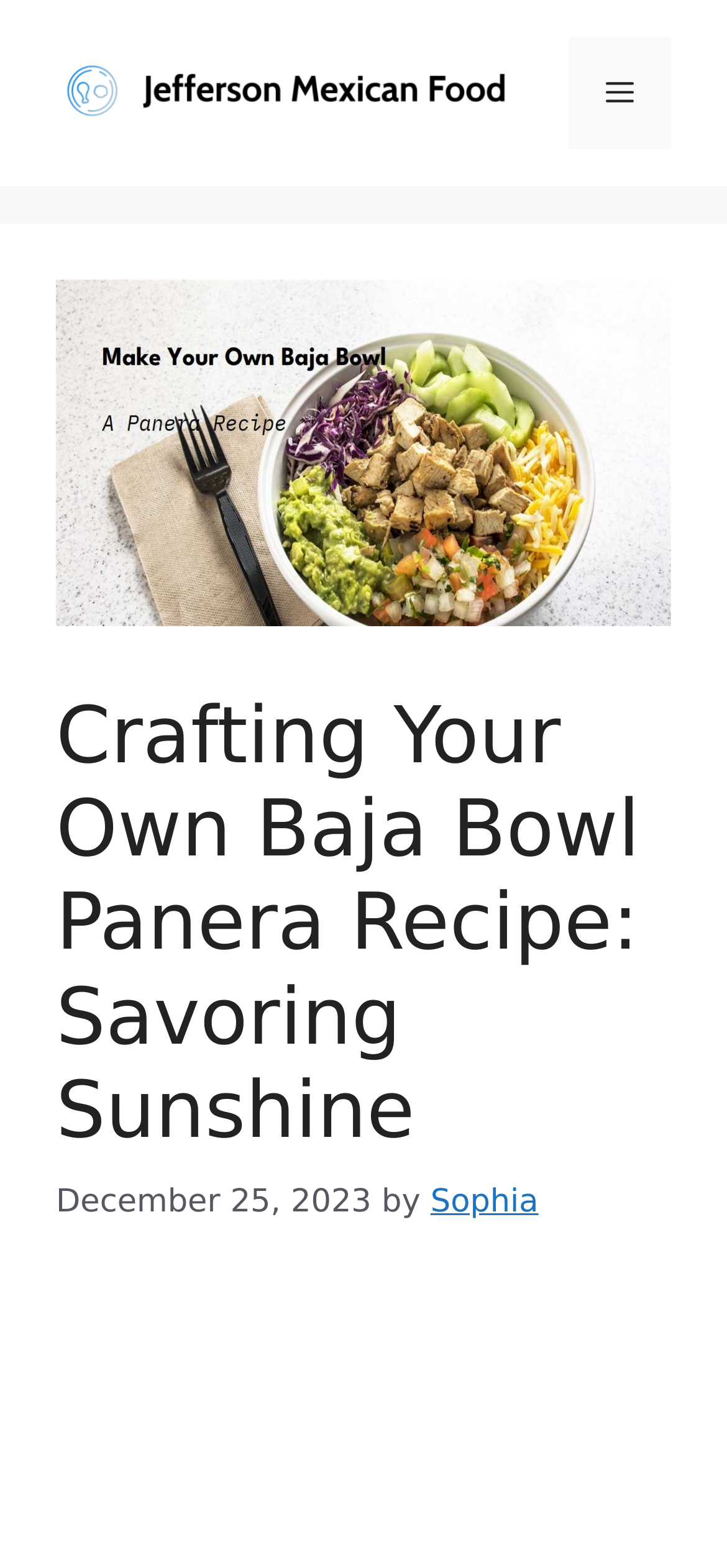Summarize the contents and layout of the webpage in detail.

The webpage is about crafting a Baja Bowl Panera Recipe, with a focus on savoring sunshine. At the top of the page, there is a banner with the site's name, "Jefferson Mexican Food", accompanied by a small image of the same name. To the right of the banner, there is a navigation menu toggle button labeled "Menu".

Below the banner, there is a large image taking up most of the width of the page, showcasing the Baja Bowl Panera Recipe. Underneath the image, there is a header section with a heading that reads "Crafting Your Own Baja Bowl Panera Recipe: Savoring Sunshine". 

To the right of the heading, there is a timestamp indicating that the recipe was posted on December 25, 2023. Next to the timestamp, there is a byline that reads "by Sophia", with Sophia being a clickable link.